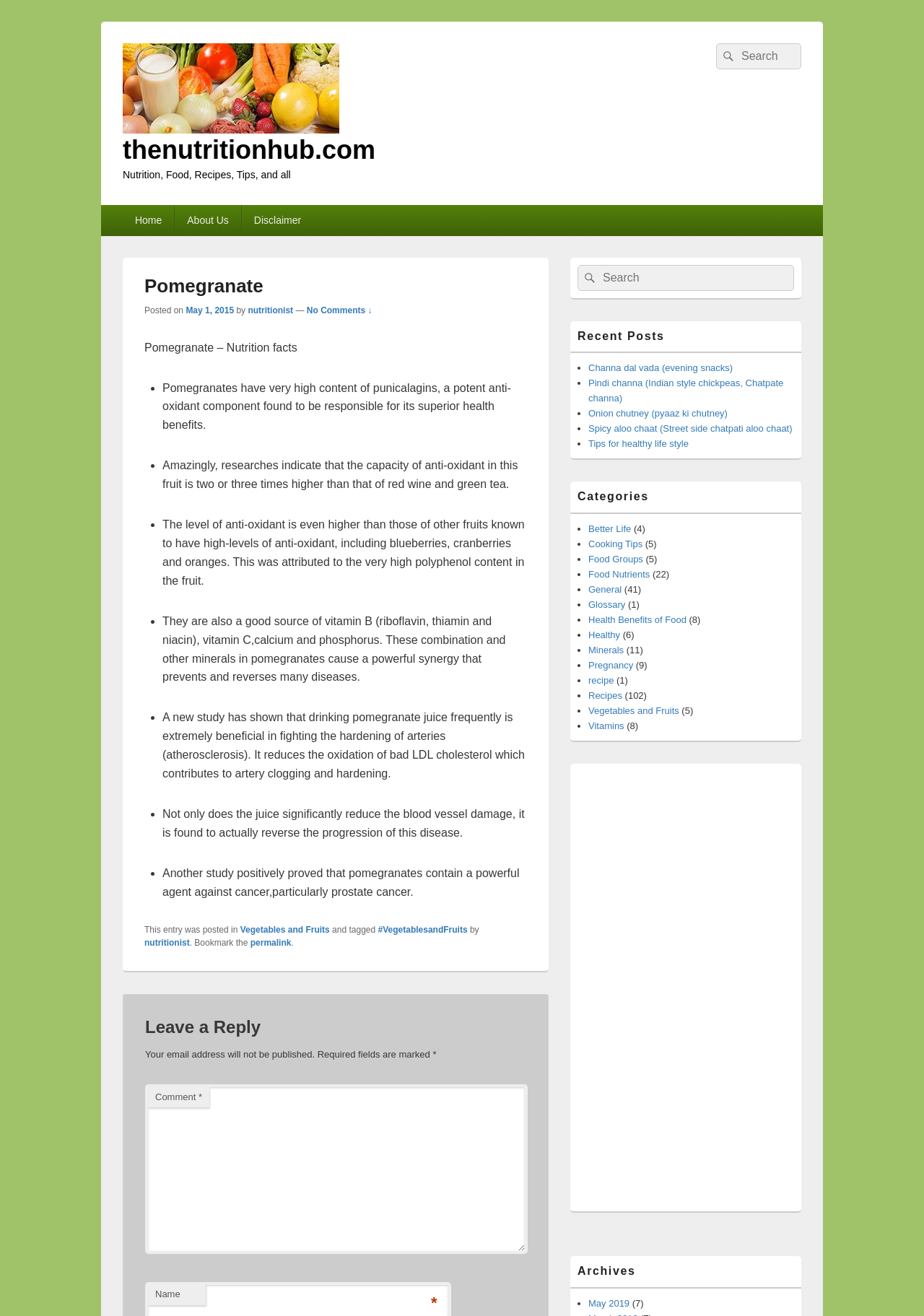Bounding box coordinates are specified in the format (top-left x, top-left y, bottom-right x, bottom-right y). All values are floating point numbers bounded between 0 and 1. Please provide the bounding box coordinate of the region this sentence describes: About

None